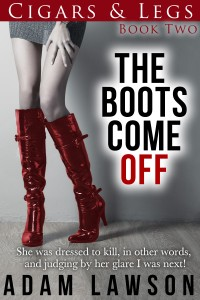What is the series of the book?
Provide a detailed and well-explained answer to the question.

The book is noted as the second installment in the series, inviting readers to dive deeper into the thrilling adventures of the characters, and the series is mentioned as 'Cigars & Legs'.